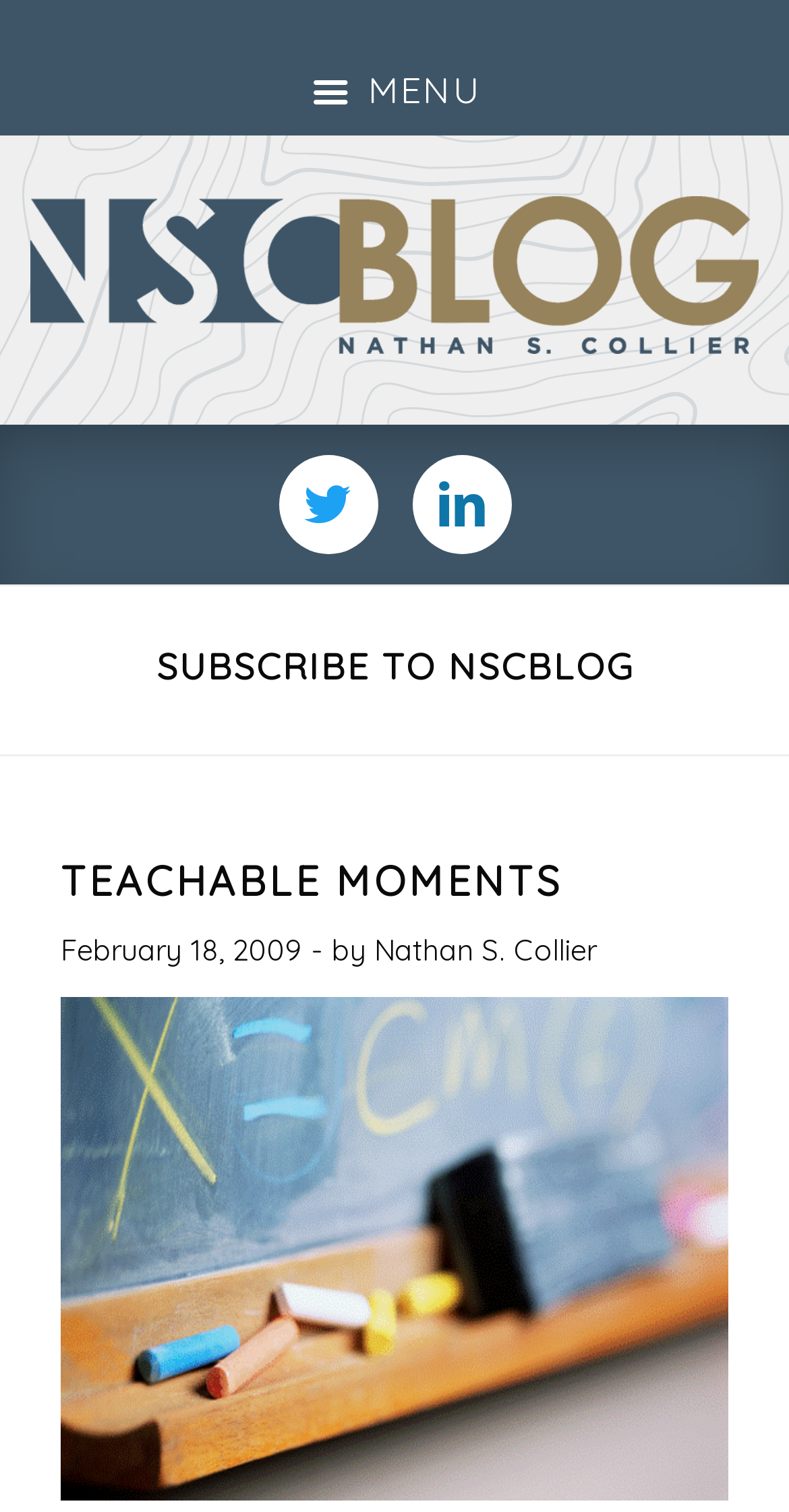From the element description: "Home", extract the bounding box coordinates of the UI element. The coordinates should be expressed as four float numbers between 0 and 1, in the order [left, top, right, bottom].

[0.0, 0.09, 1.0, 0.144]